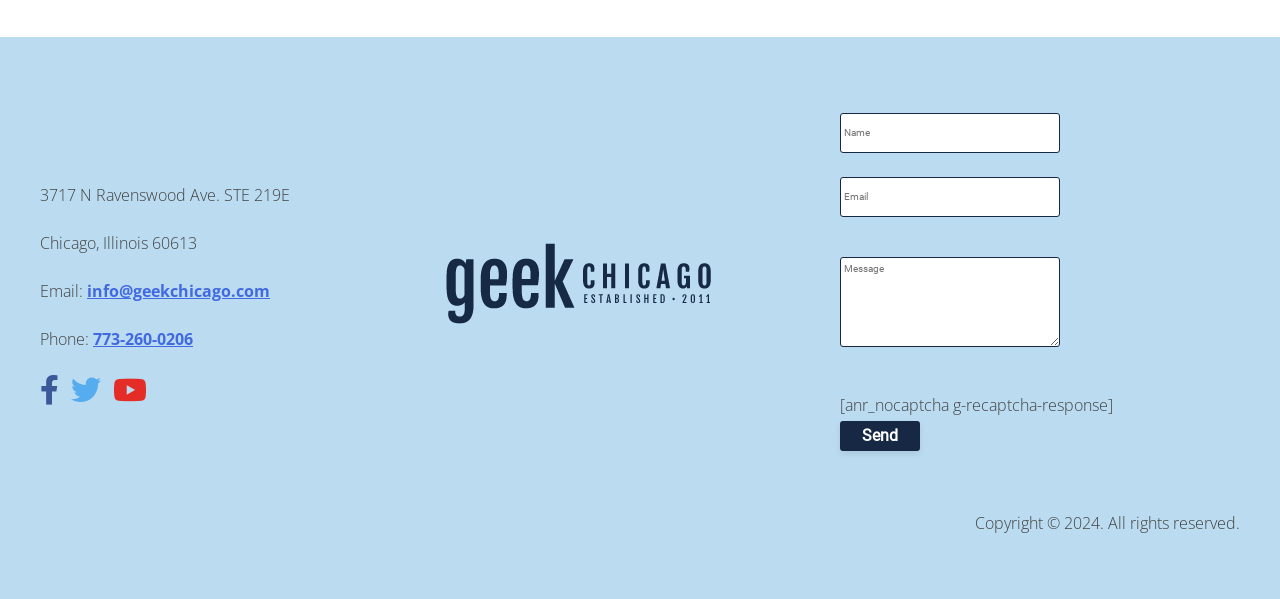Please find the bounding box for the UI element described by: "773-260-0206".

[0.073, 0.548, 0.151, 0.584]